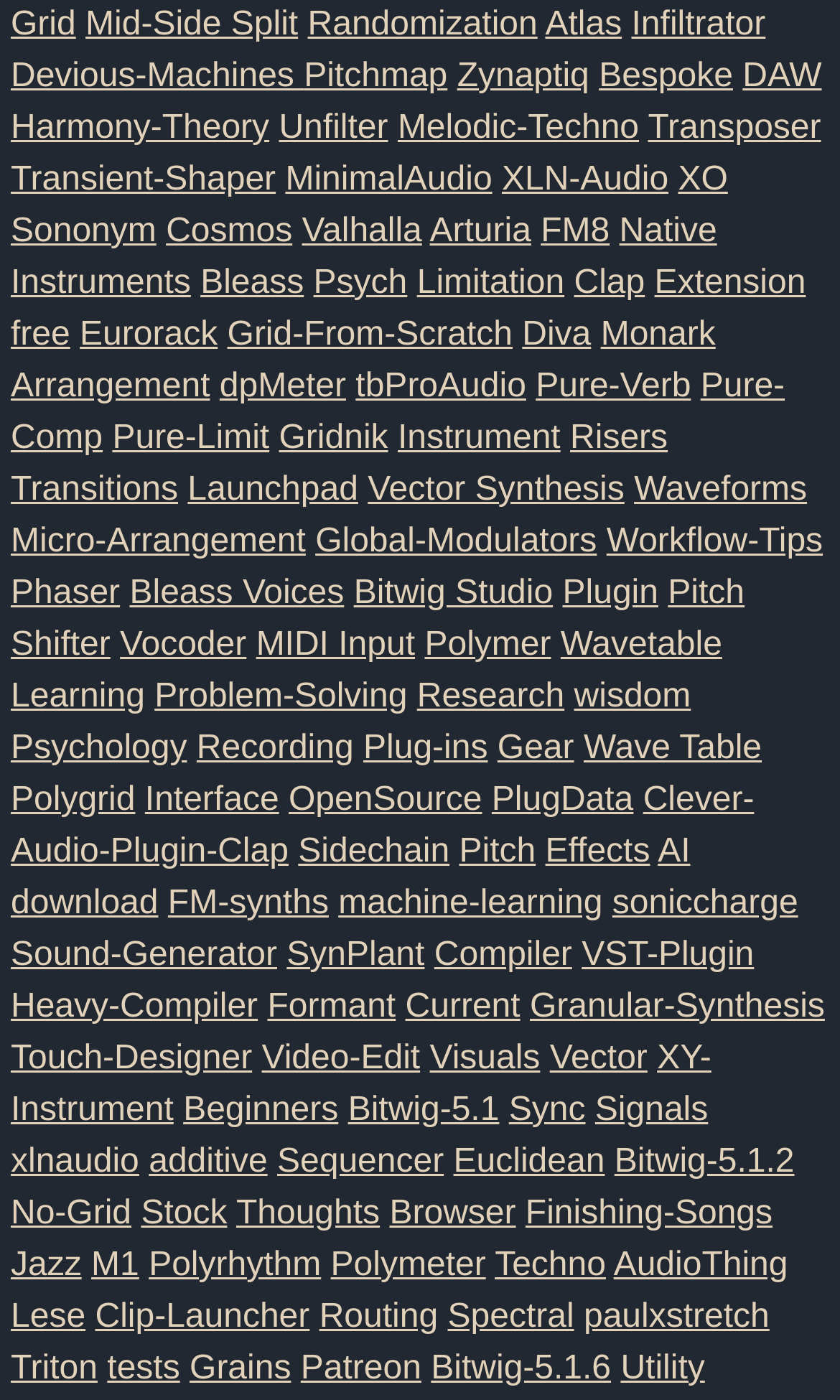Determine the bounding box coordinates of the section I need to click to execute the following instruction: "Explore Atlas". Provide the coordinates as four float numbers between 0 and 1, i.e., [left, top, right, bottom].

[0.649, 0.005, 0.74, 0.031]